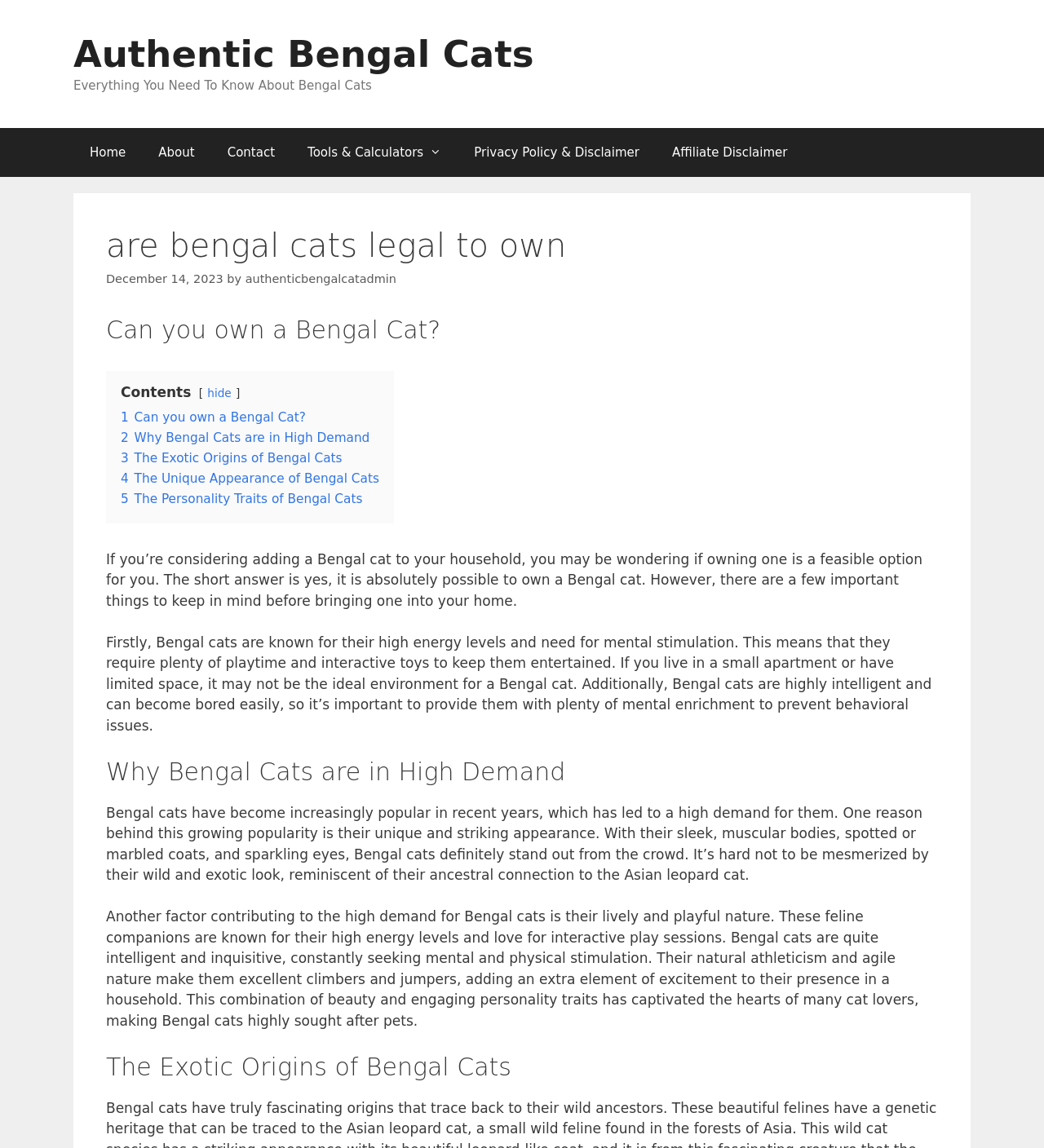Determine the title of the webpage and give its text content.

are bengal cats legal to own